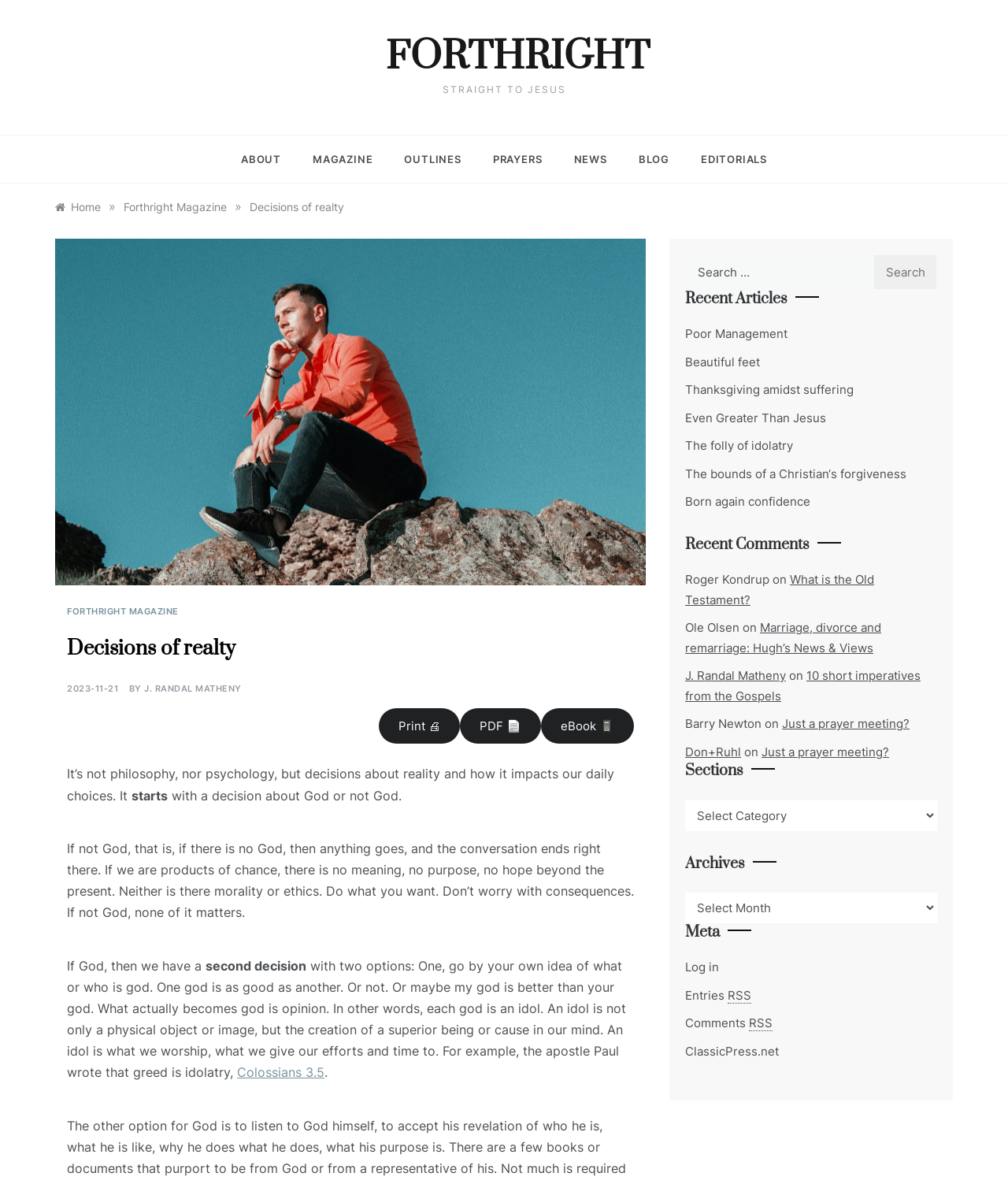What is the purpose of the search box?
Please provide a comprehensive answer based on the contents of the image.

I inferred the purpose of the search box by looking at its location and the text 'Search for:' next to it. It is likely that users can enter keywords to search for relevant articles on the website.